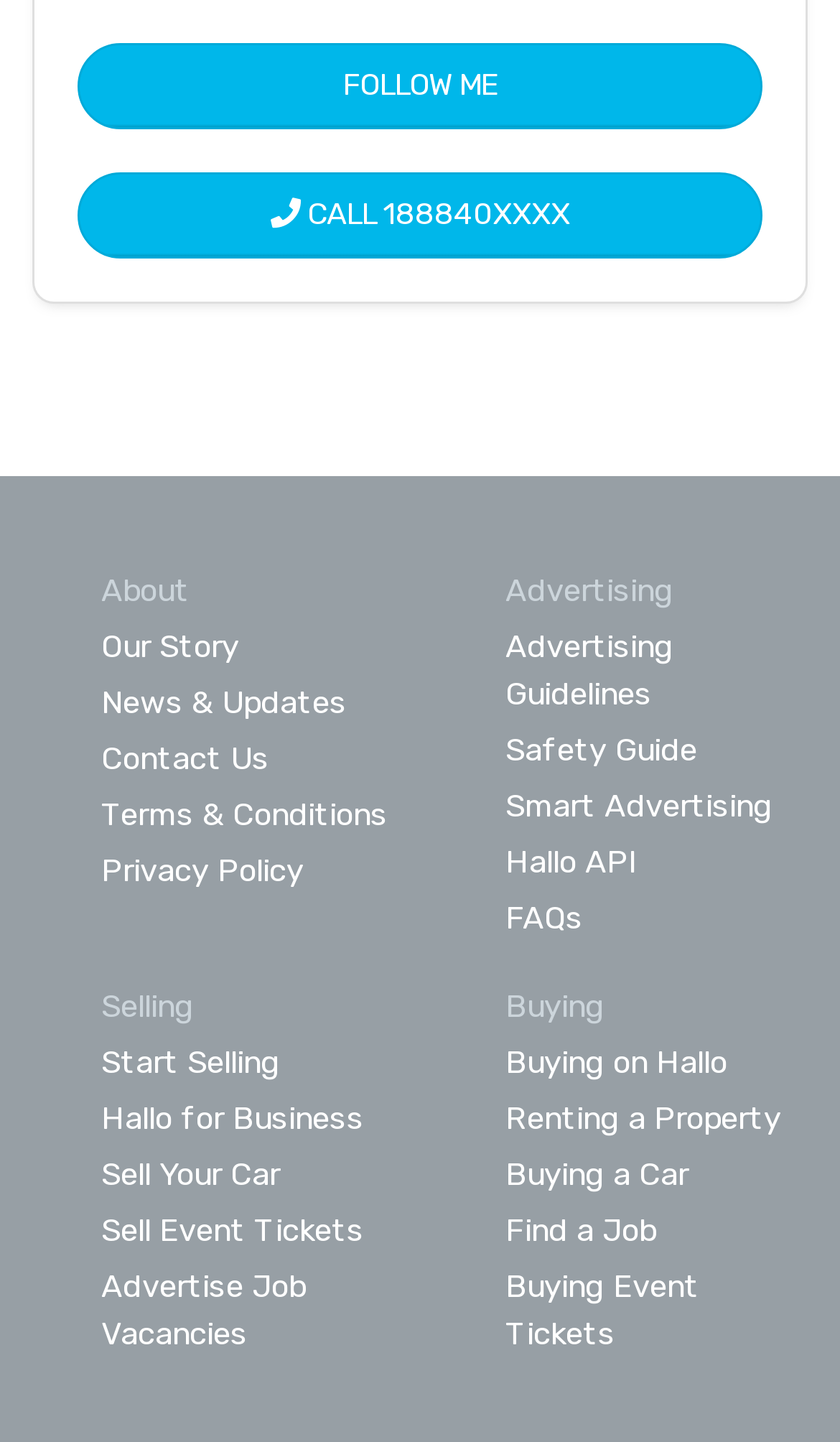Could you highlight the region that needs to be clicked to execute the instruction: "Learn about advertising guidelines"?

[0.601, 0.434, 0.801, 0.494]